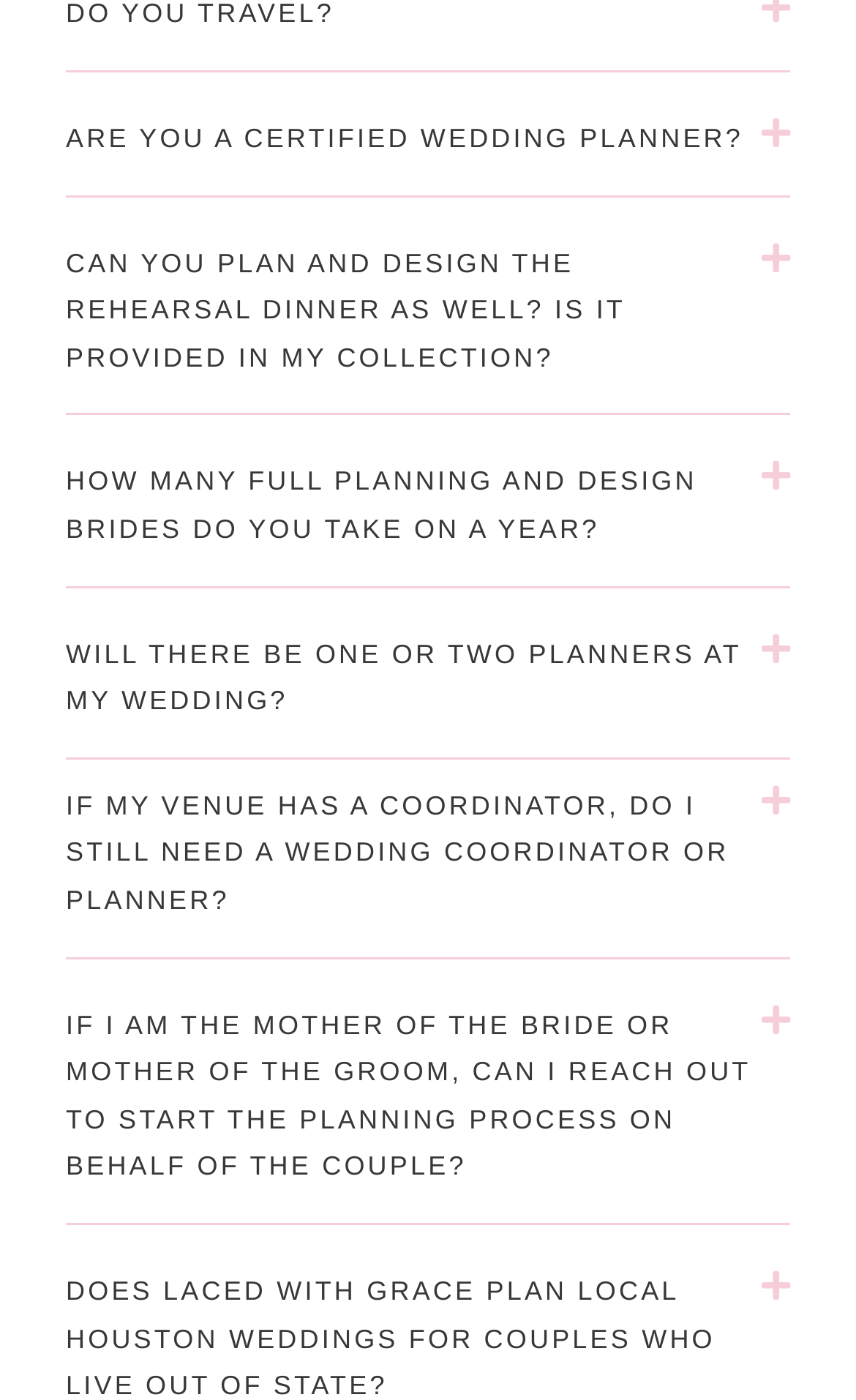What is the vertical position of the question 'IF I AM THE MOTHER OF THE BRIDE OR MOTHER OF THE GROOM, CAN I REACH OUT TO START THE PLANNING PROCESS ON BEHALF OF THE COUPLE?'?
Please provide a single word or phrase in response based on the screenshot.

Bottom